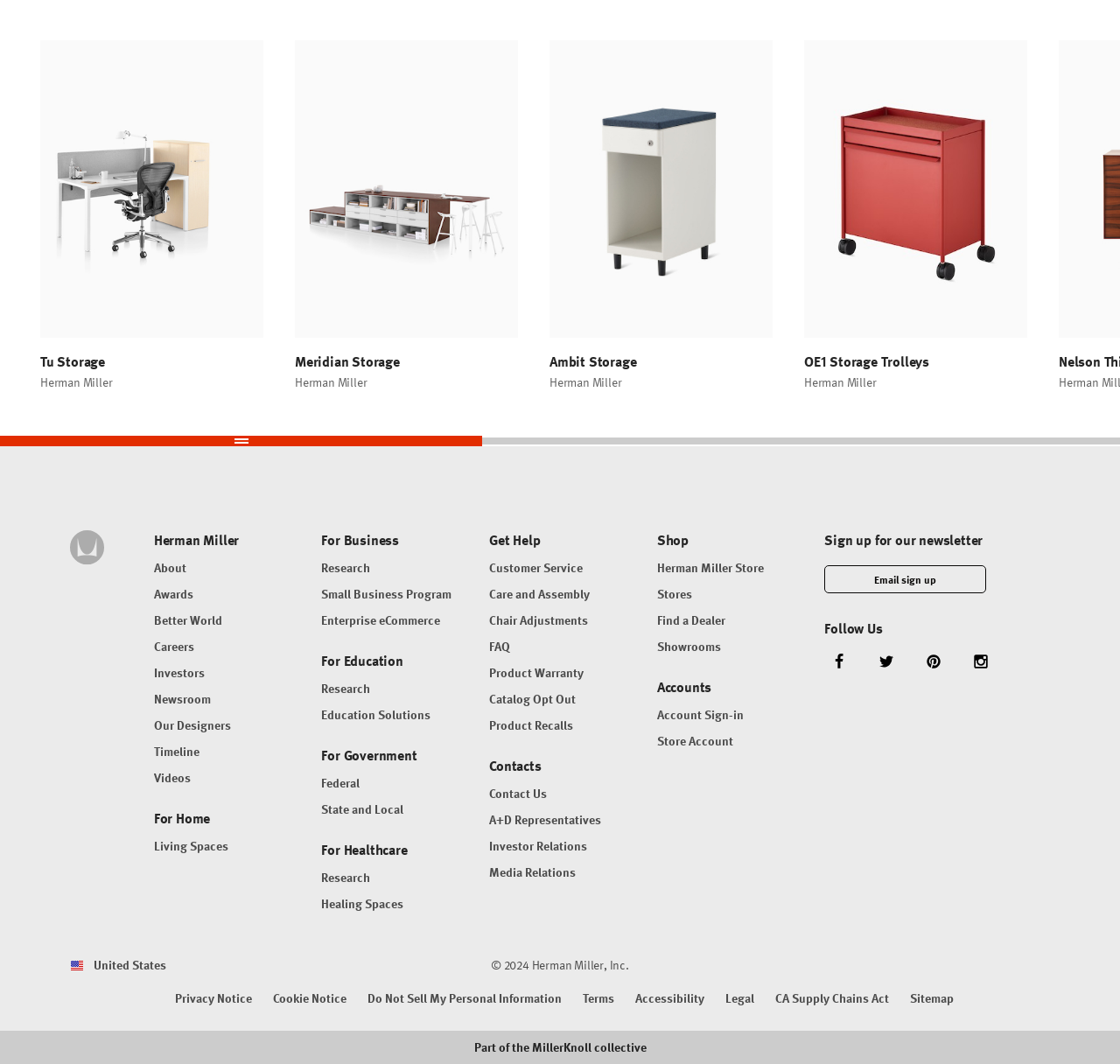Please locate the bounding box coordinates of the region I need to click to follow this instruction: "Follow Herman Miller on Facebook".

[0.736, 0.608, 0.763, 0.638]